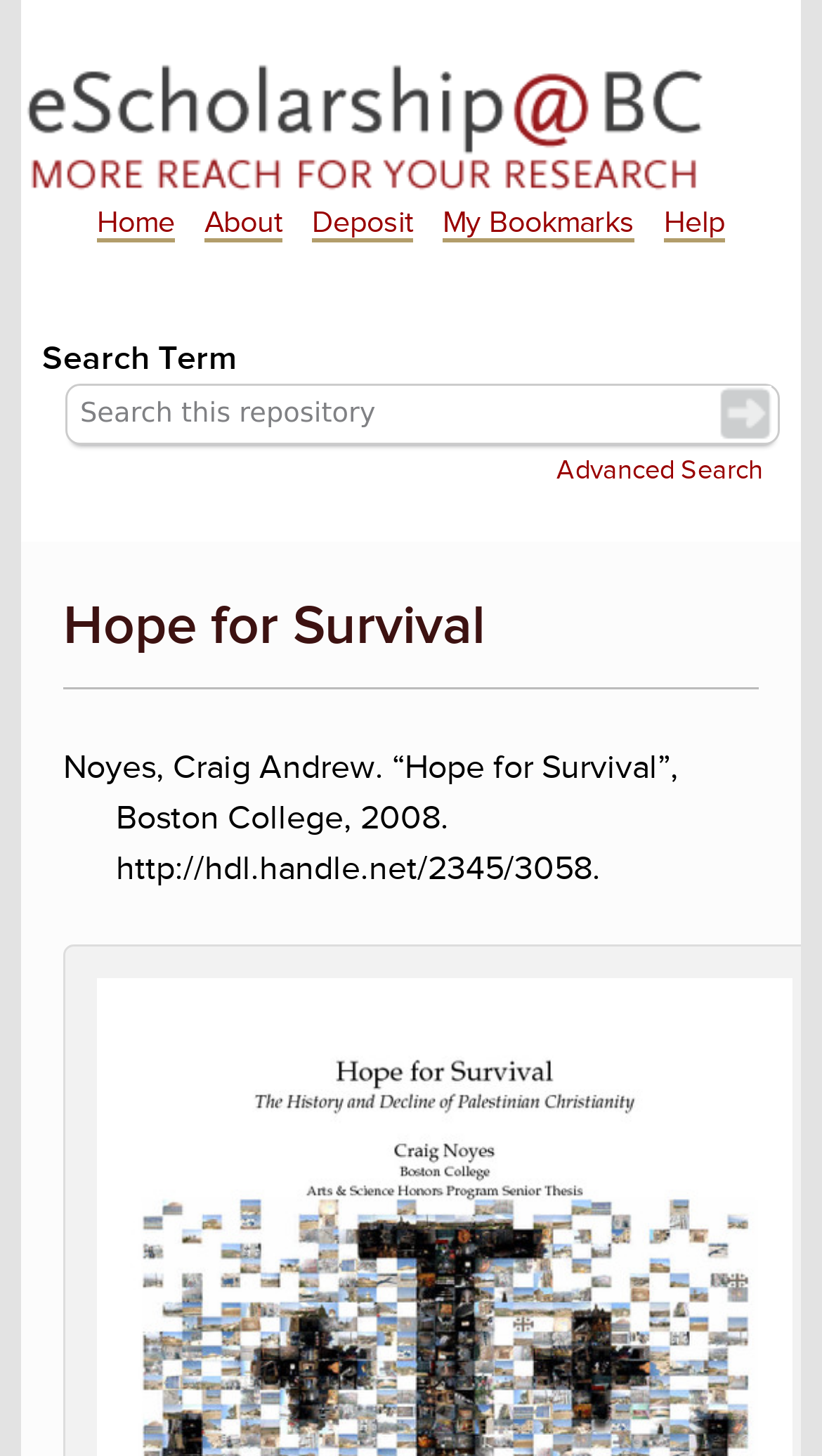Select the bounding box coordinates of the element I need to click to carry out the following instruction: "search for a term".

[0.078, 0.263, 0.949, 0.306]